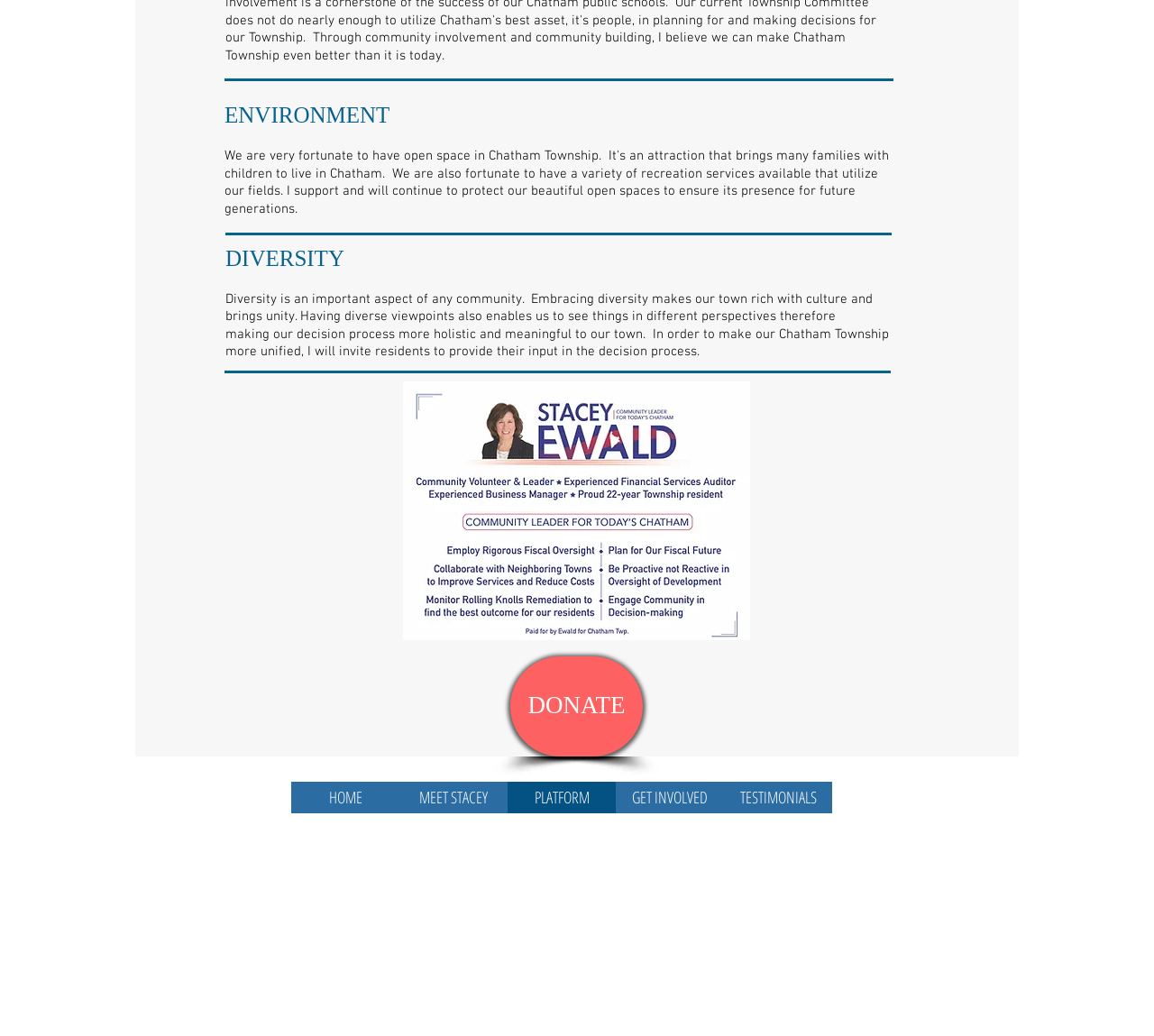What is the purpose of the navigation links at the bottom of the webpage?
Based on the visual content, answer with a single word or a brief phrase.

To access different sections of the website